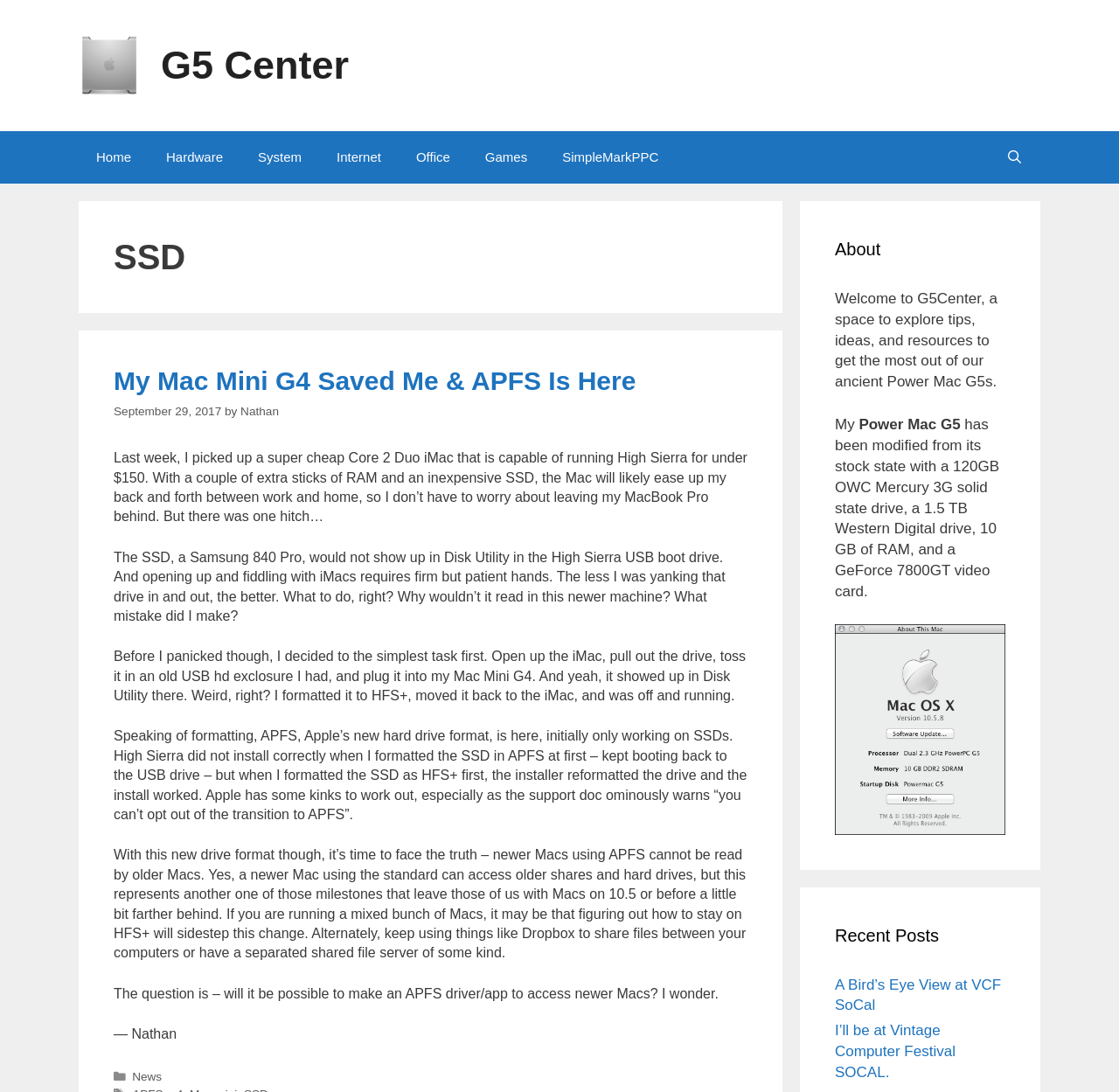Highlight the bounding box of the UI element that corresponds to this description: "Internet".

[0.285, 0.12, 0.356, 0.168]